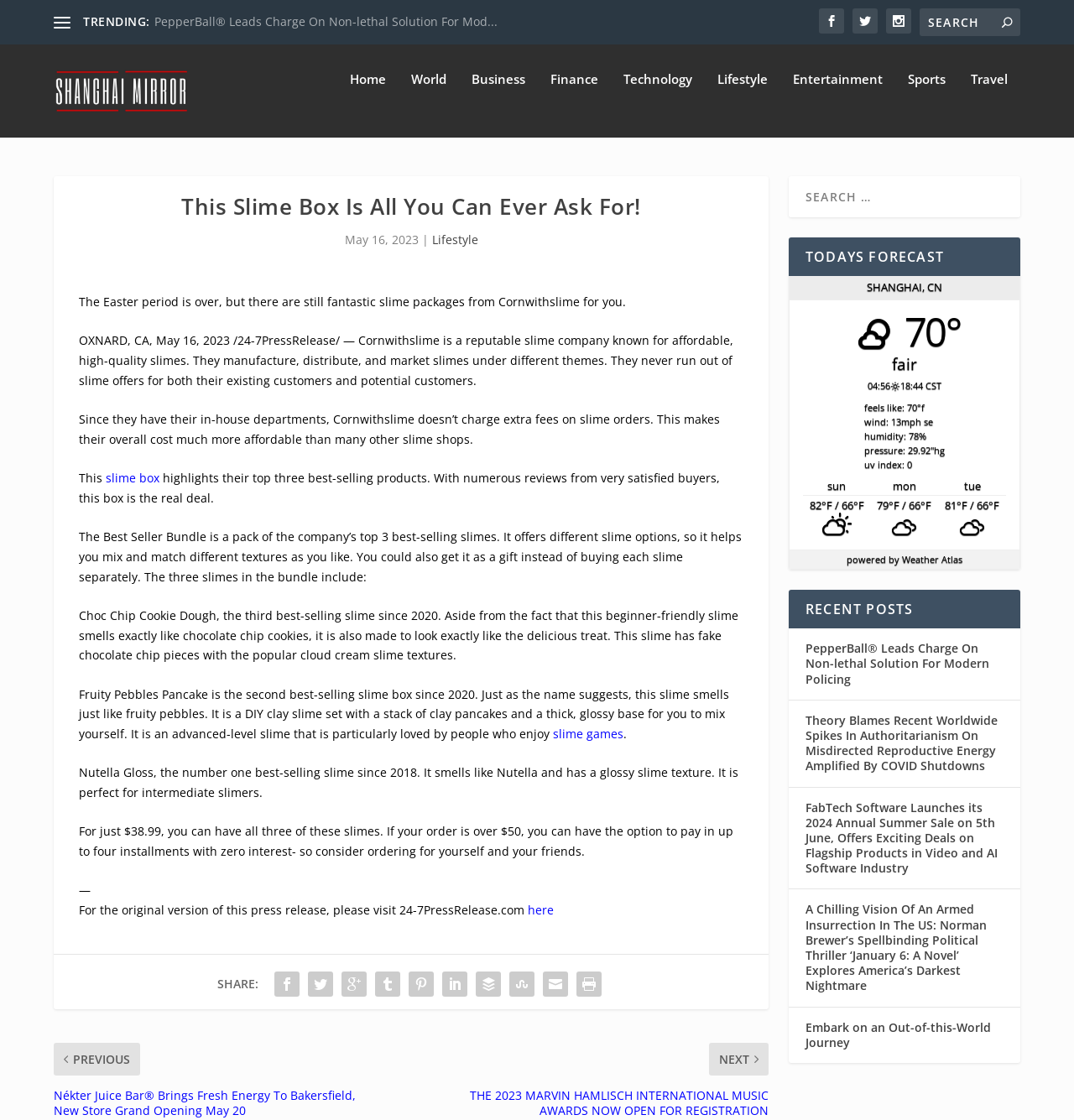Please indicate the bounding box coordinates of the element's region to be clicked to achieve the instruction: "Share the article". Provide the coordinates as four float numbers between 0 and 1, i.e., [left, top, right, bottom].

[0.202, 0.851, 0.24, 0.865]